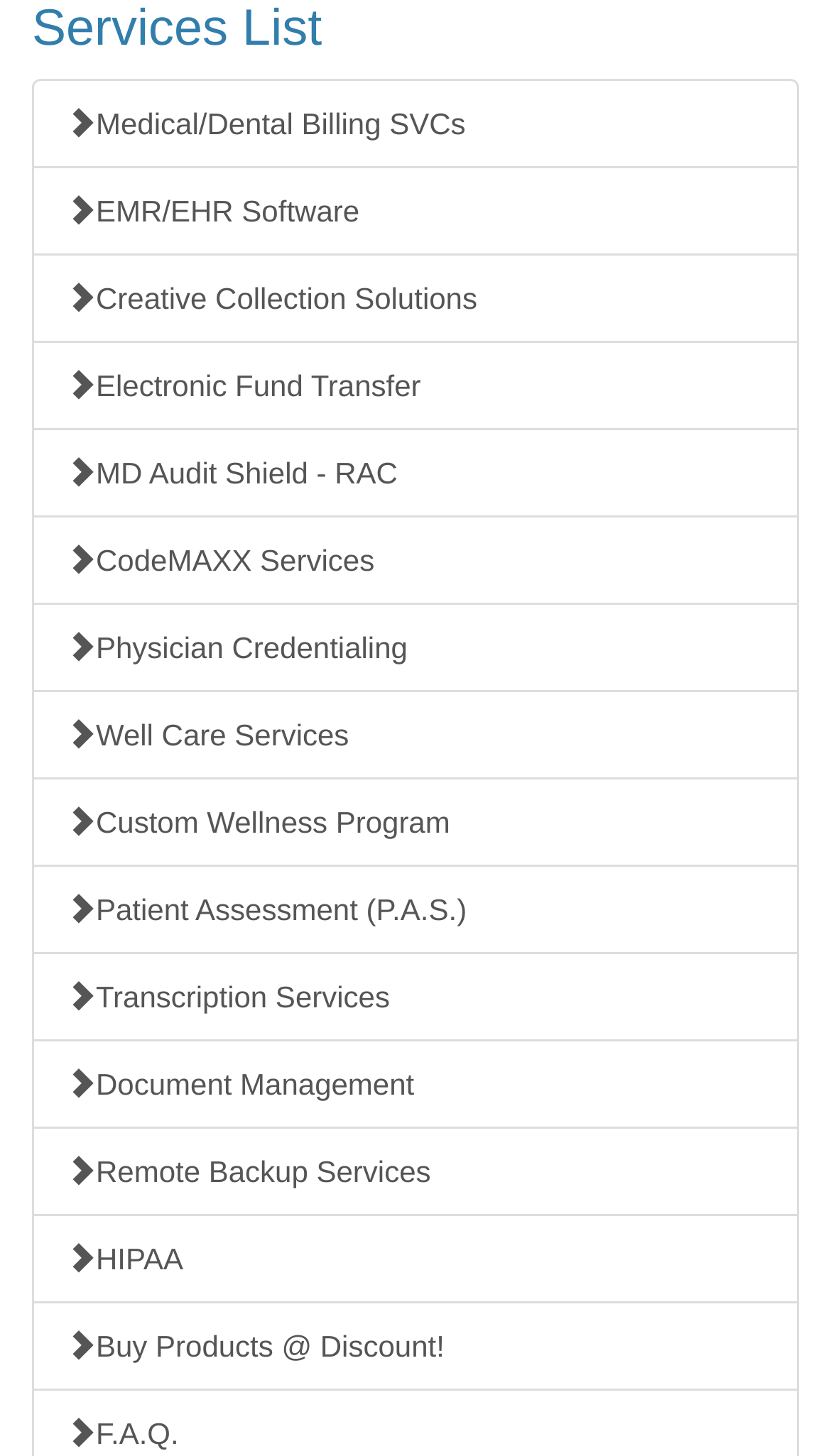Locate the bounding box coordinates of the clickable area needed to fulfill the instruction: "Learn about EMR/EHR Software".

[0.038, 0.115, 0.962, 0.176]